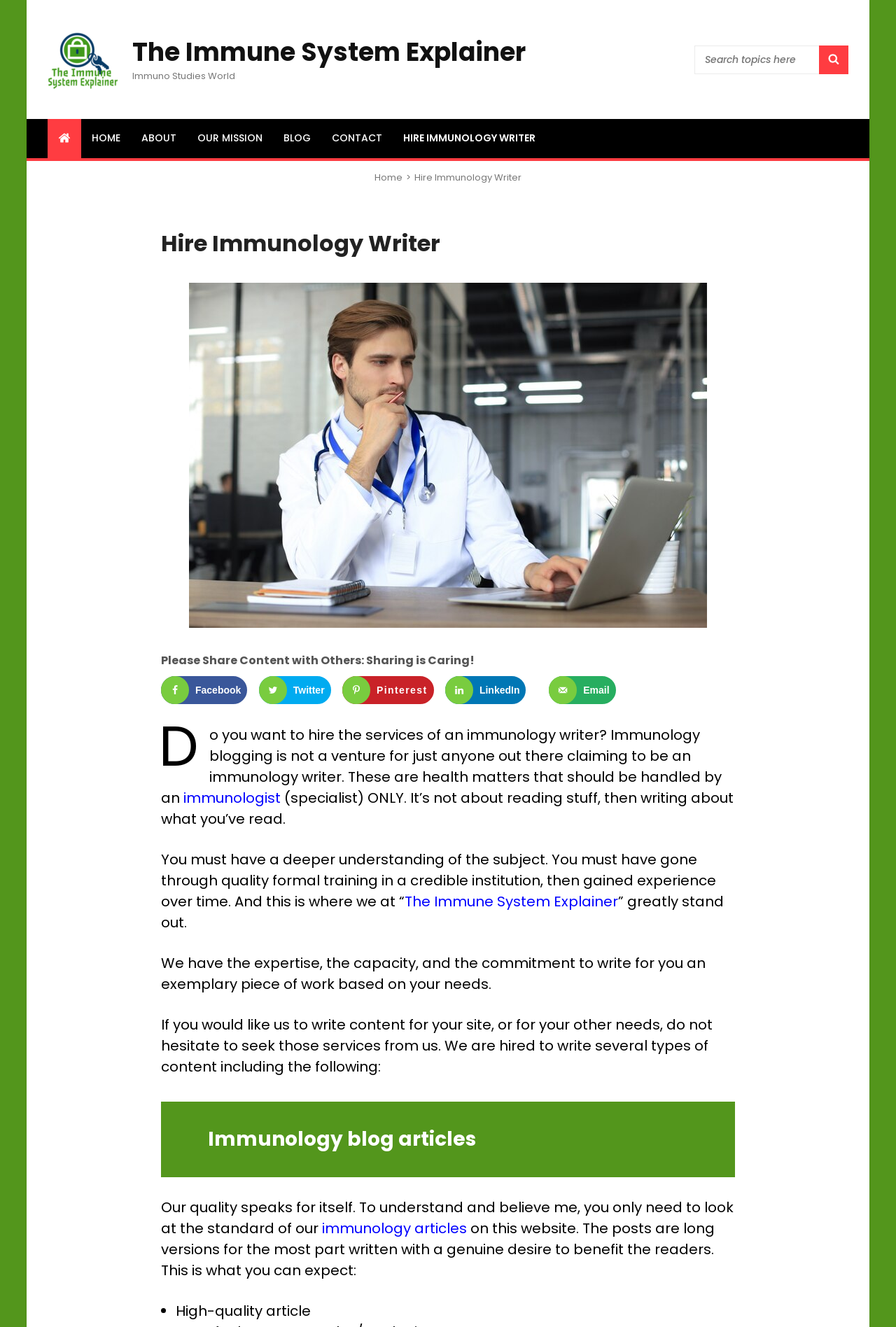Find the bounding box coordinates of the element I should click to carry out the following instruction: "Share on Facebook".

[0.18, 0.509, 0.276, 0.53]